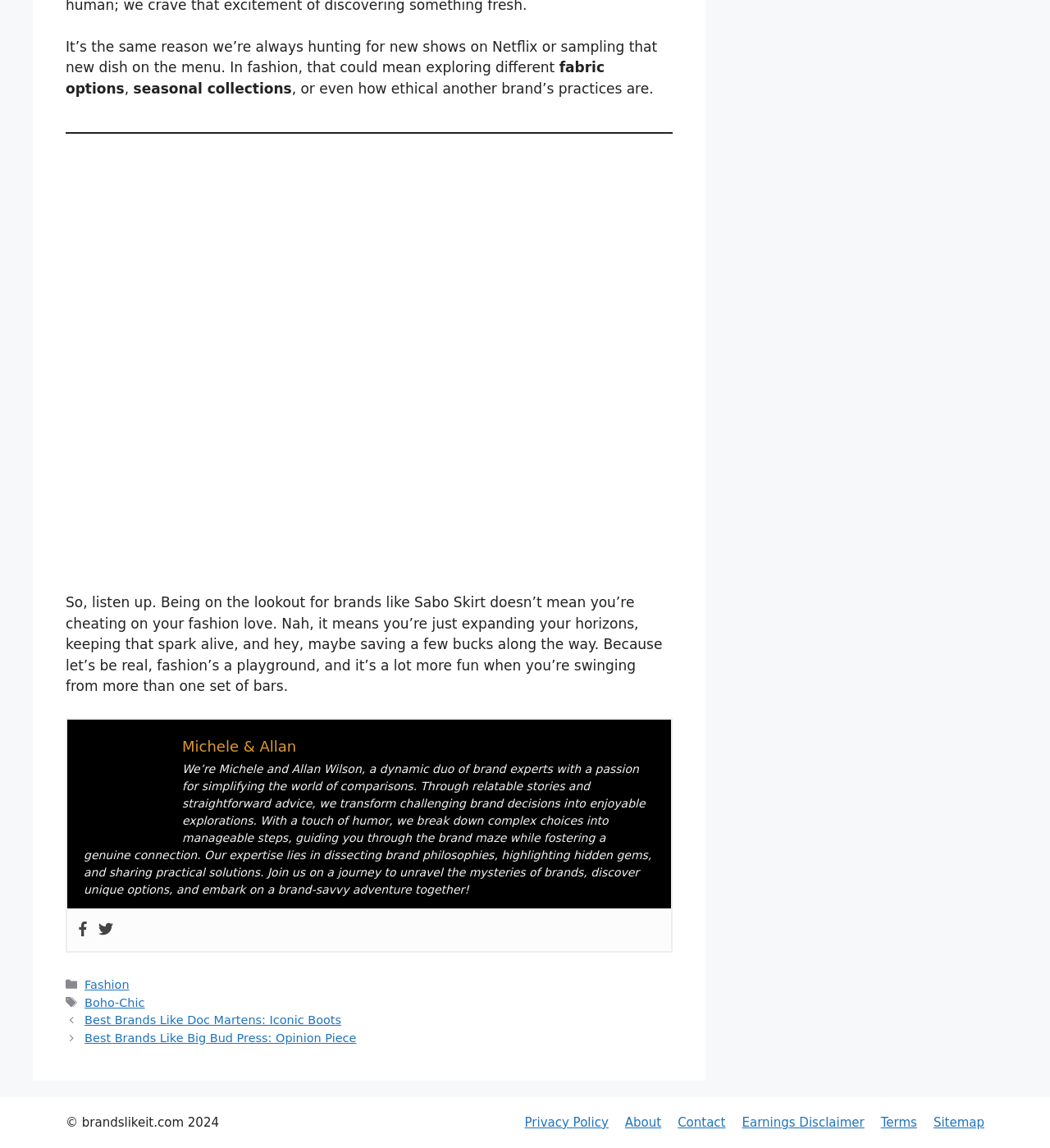Please determine the bounding box coordinates of the clickable area required to carry out the following instruction: "Click on the link to read about Michele and Allan". The coordinates must be four float numbers between 0 and 1, represented as [left, top, right, bottom].

[0.173, 0.643, 0.282, 0.658]